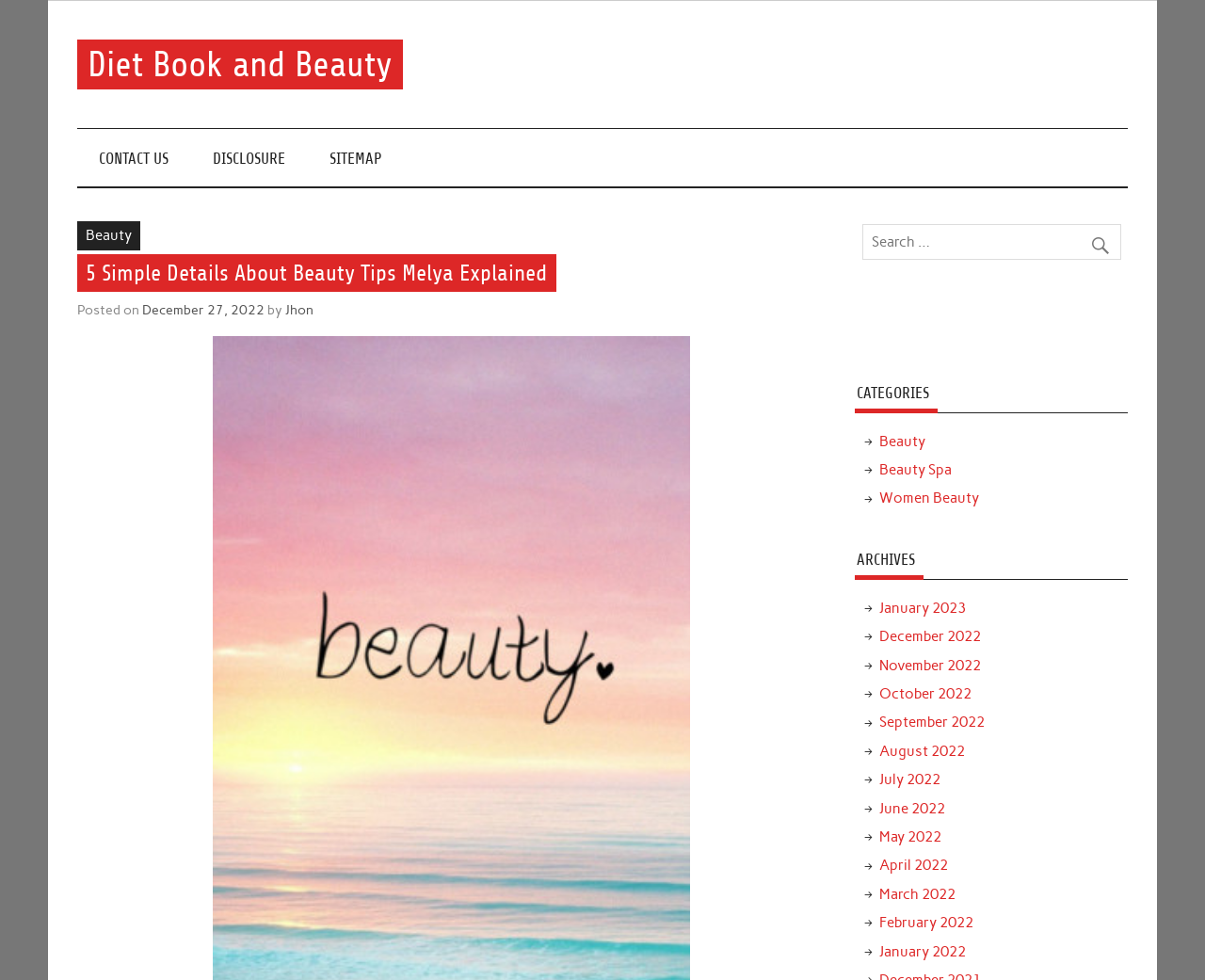Please reply with a single word or brief phrase to the question: 
Is there a search function on the webpage?

Yes